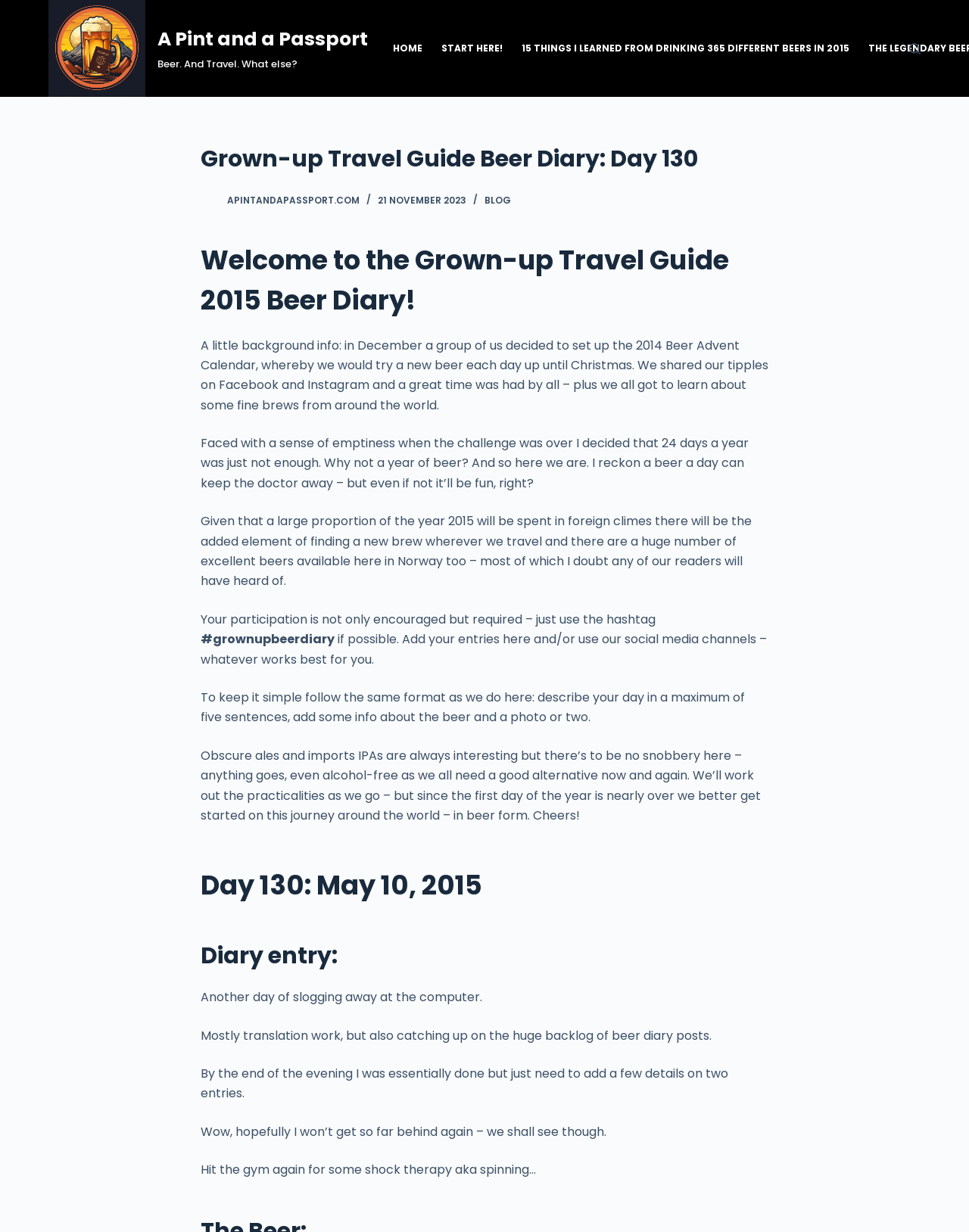Using the given element description, provide the bounding box coordinates (top-left x, top-left y, bottom-right x, bottom-right y) for the corresponding UI element in the screenshot: A Pint and a Passport

[0.162, 0.021, 0.38, 0.042]